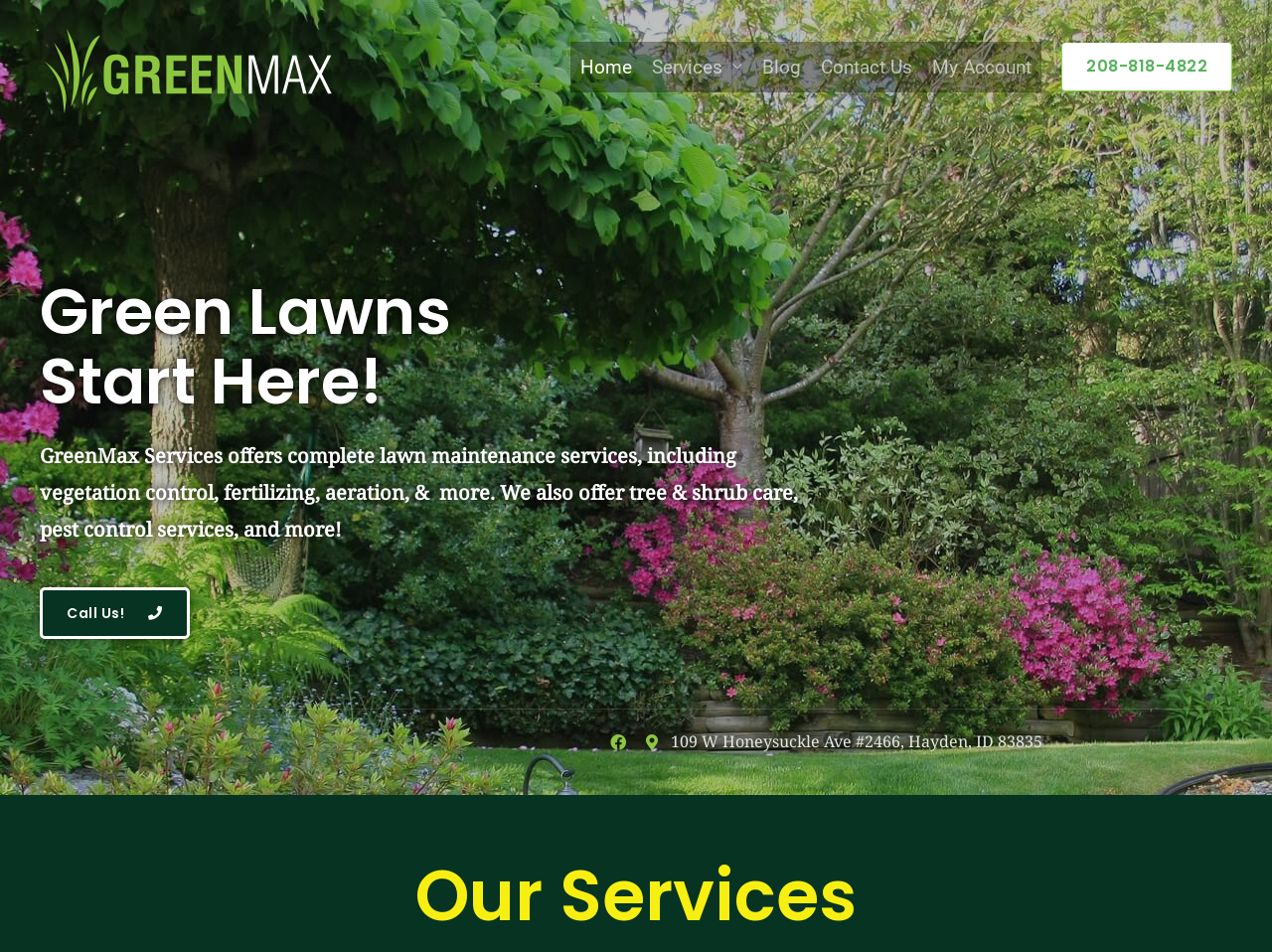Locate the bounding box coordinates of the element to click to perform the following action: 'View the 'Our Services' section'. The coordinates should be given as four float values between 0 and 1, in the form of [left, top, right, bottom].

[0.039, 0.901, 0.961, 0.981]